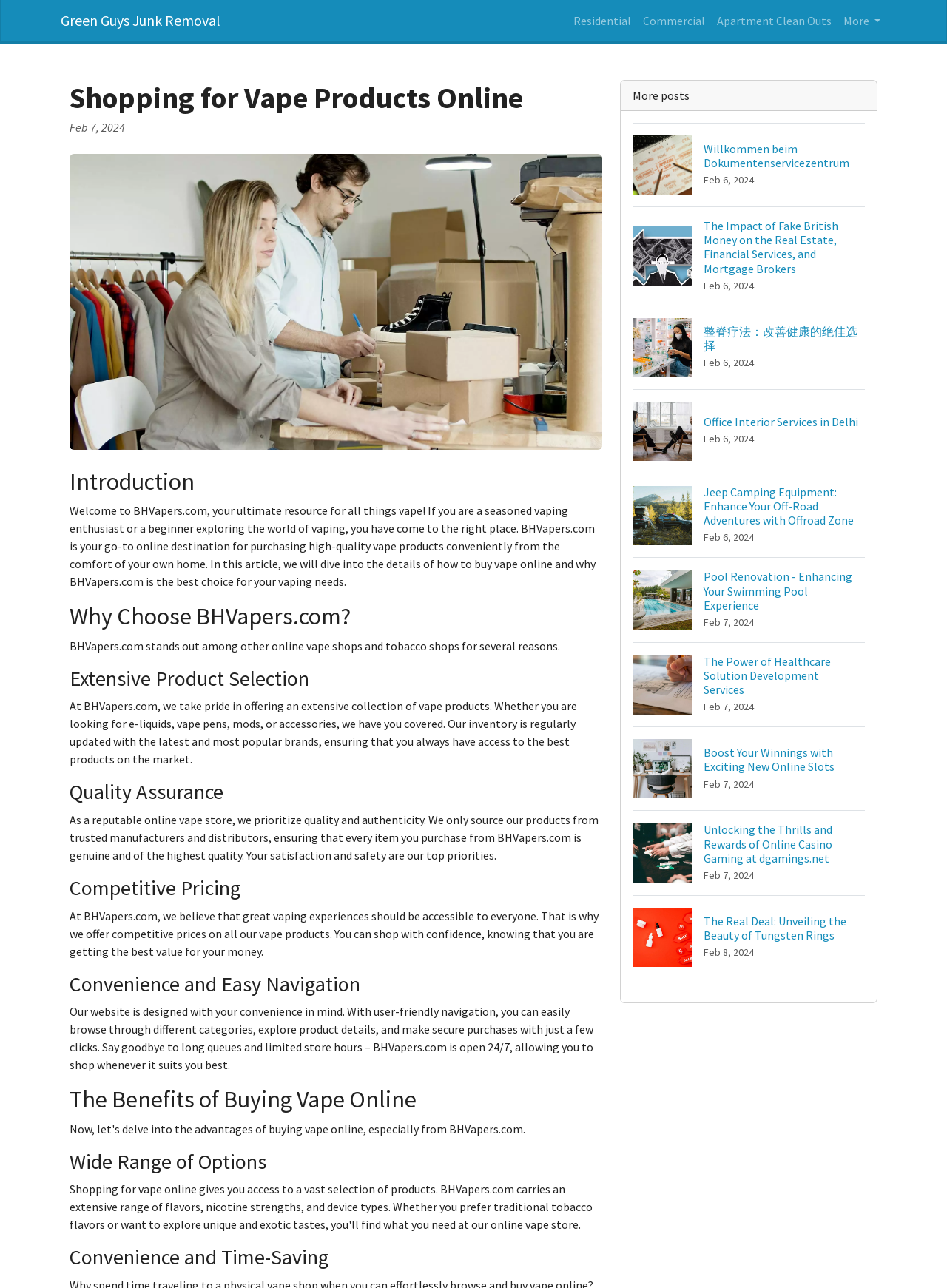Specify the bounding box coordinates of the area that needs to be clicked to achieve the following instruction: "View recent posts".

None